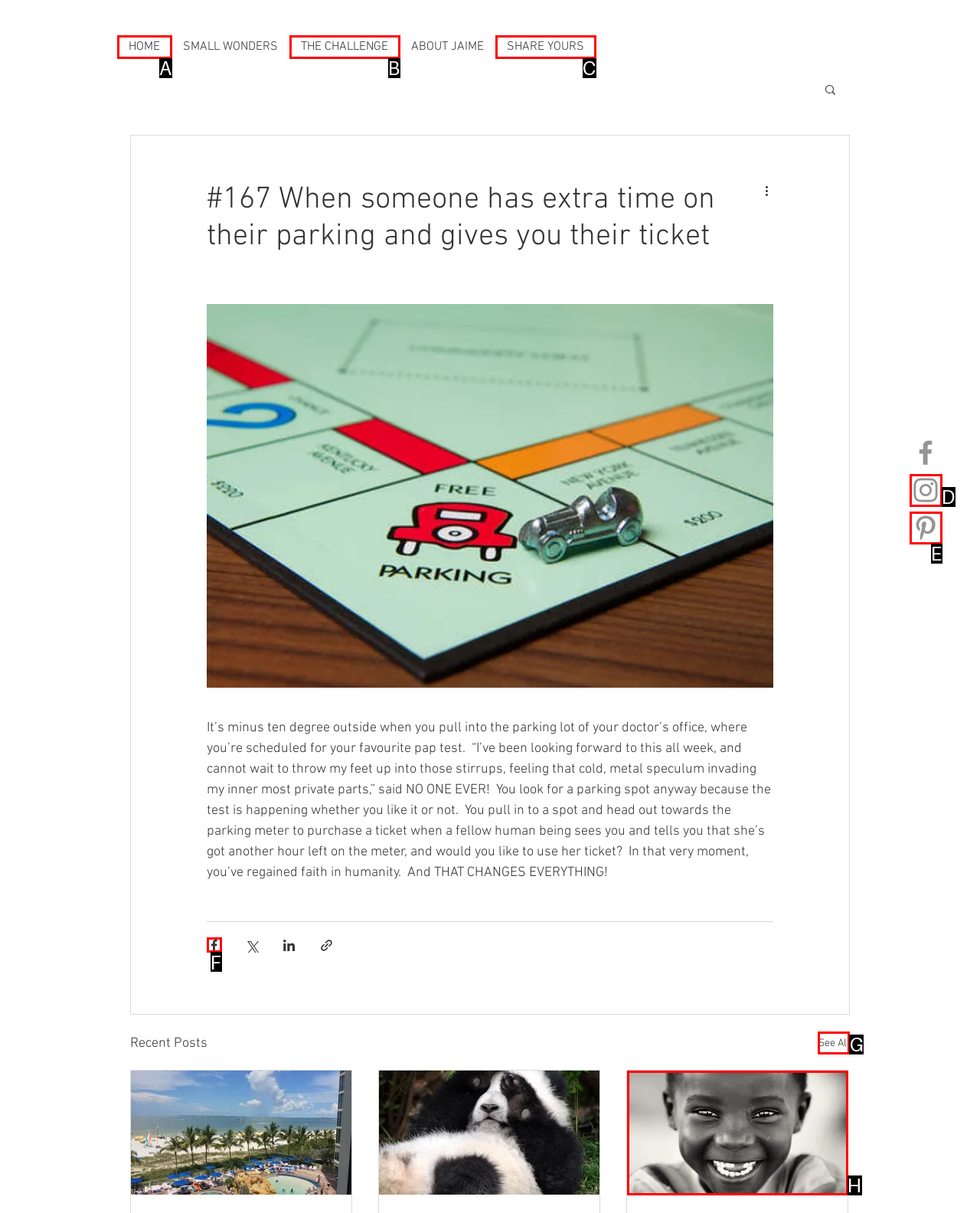Select the correct HTML element to complete the following task: Read the article about Tiktok spaghetti
Provide the letter of the choice directly from the given options.

None